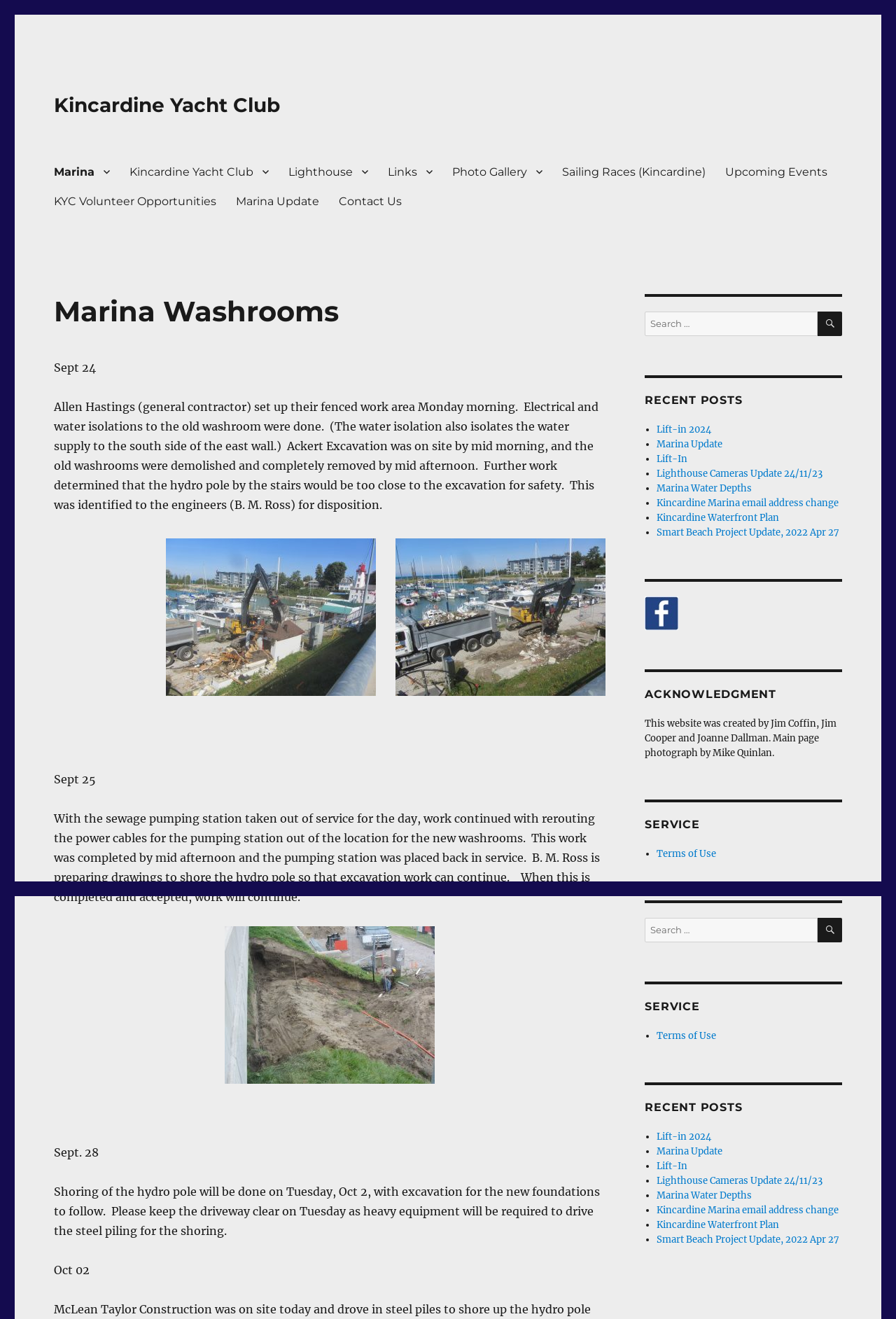Using the provided element description "Marina Water Depths", determine the bounding box coordinates of the UI element.

[0.733, 0.902, 0.839, 0.911]